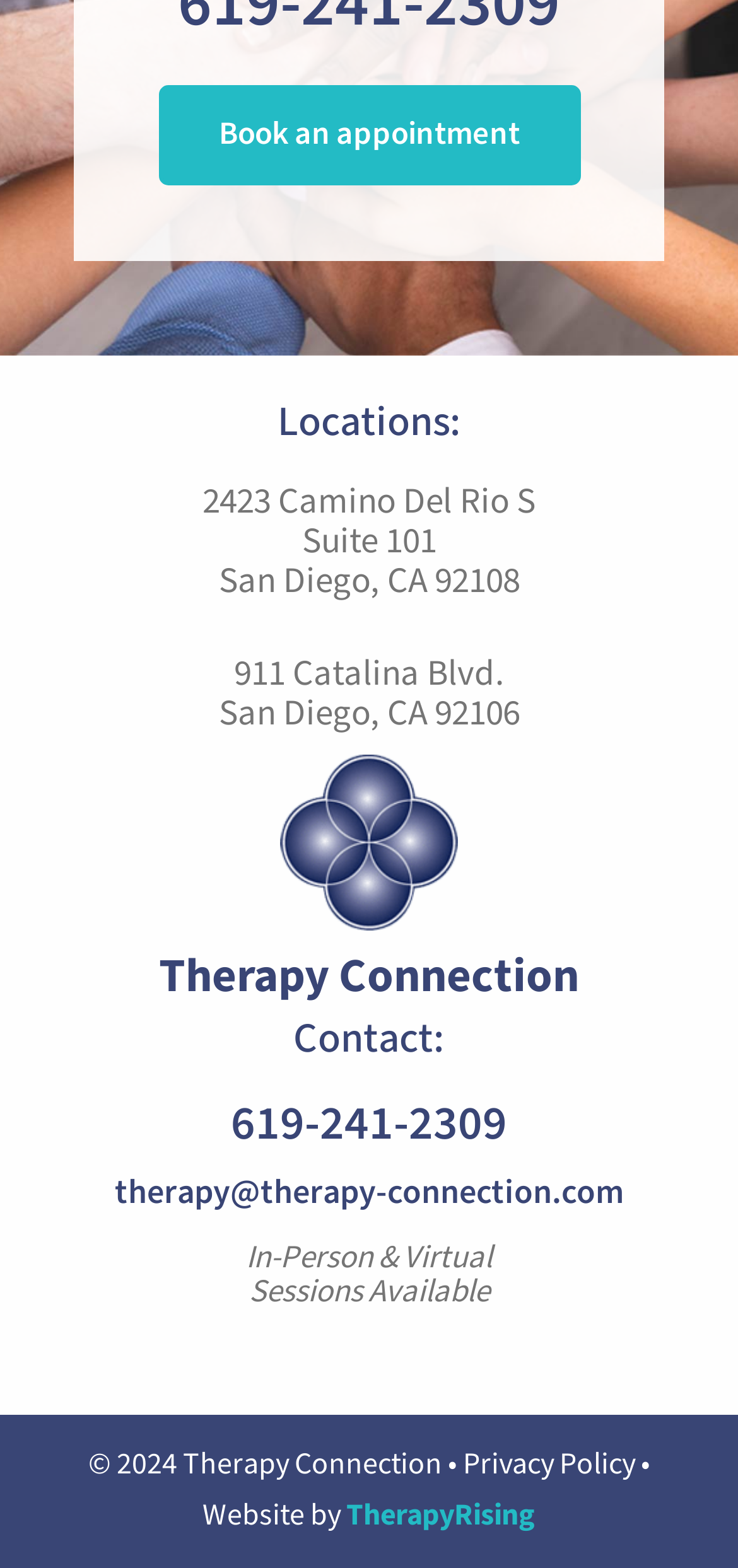Identify the bounding box of the HTML element described here: "Book an appointment". Provide the coordinates as four float numbers between 0 and 1: [left, top, right, bottom].

[0.214, 0.054, 0.786, 0.118]